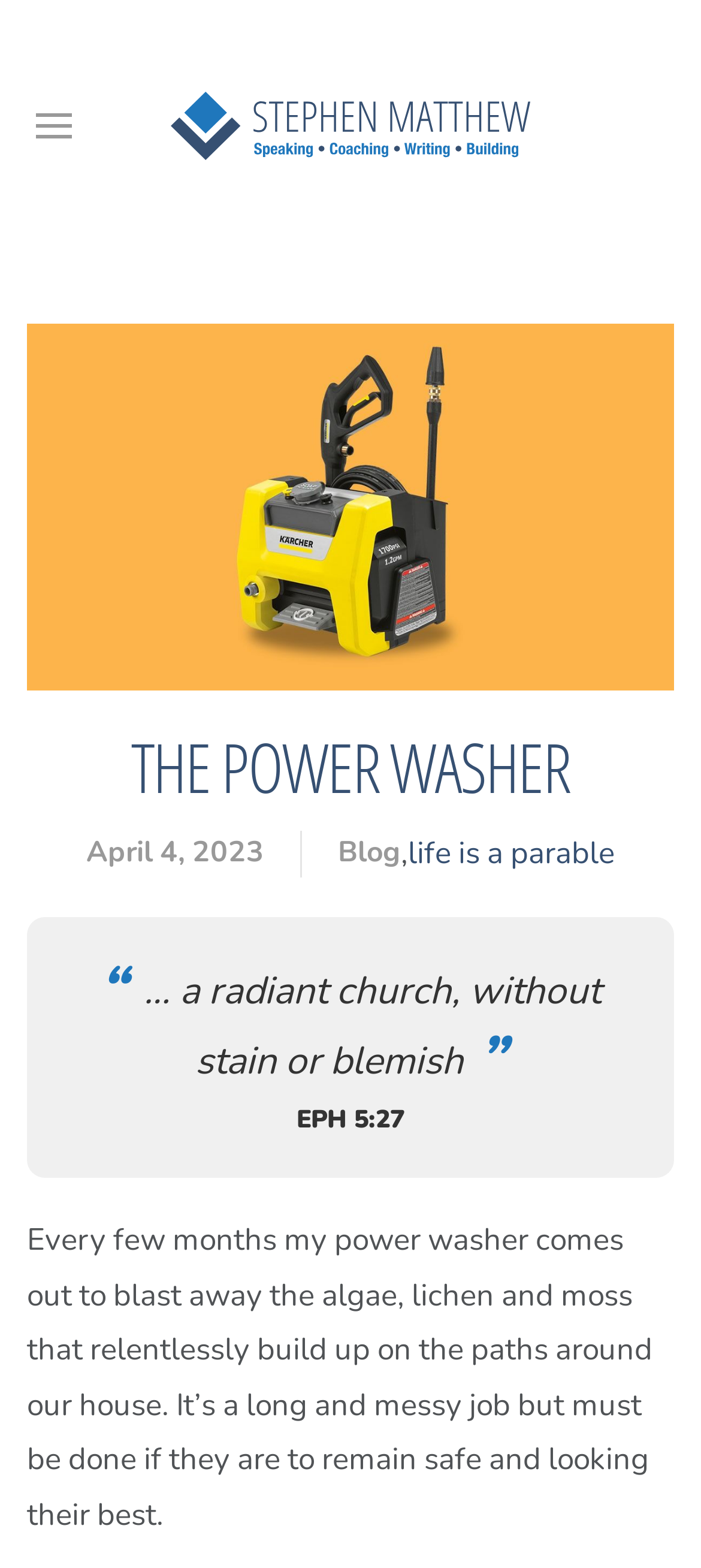What is the date of the latest article? Using the information from the screenshot, answer with a single word or phrase.

April 4, 2023